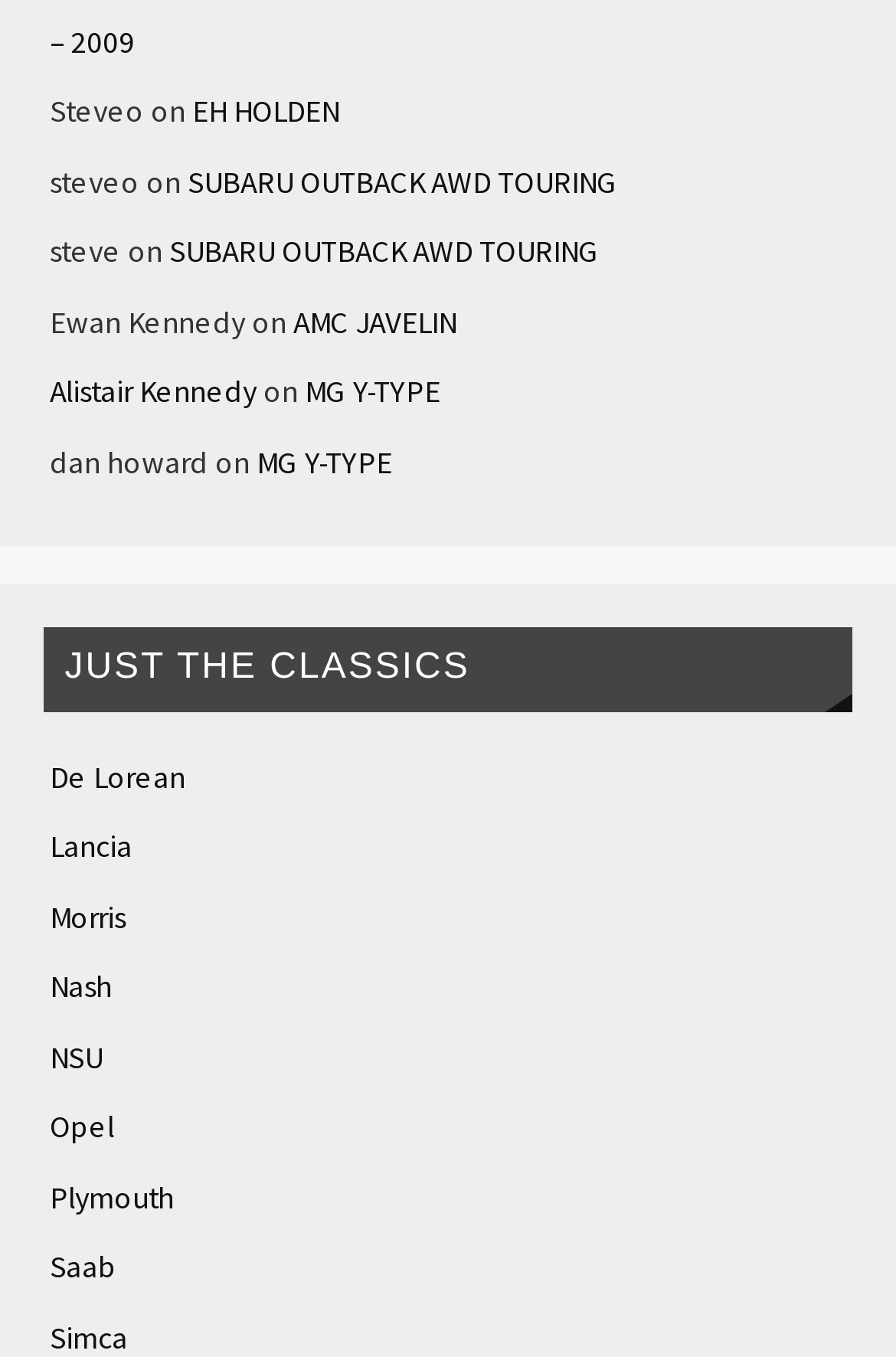Who is the author of the first article?
Look at the image and respond to the question as thoroughly as possible.

I looked at the topmost section of the webpage and found the text 'Steveo' followed by 'on', which suggests that Steveo is the author of the first article.